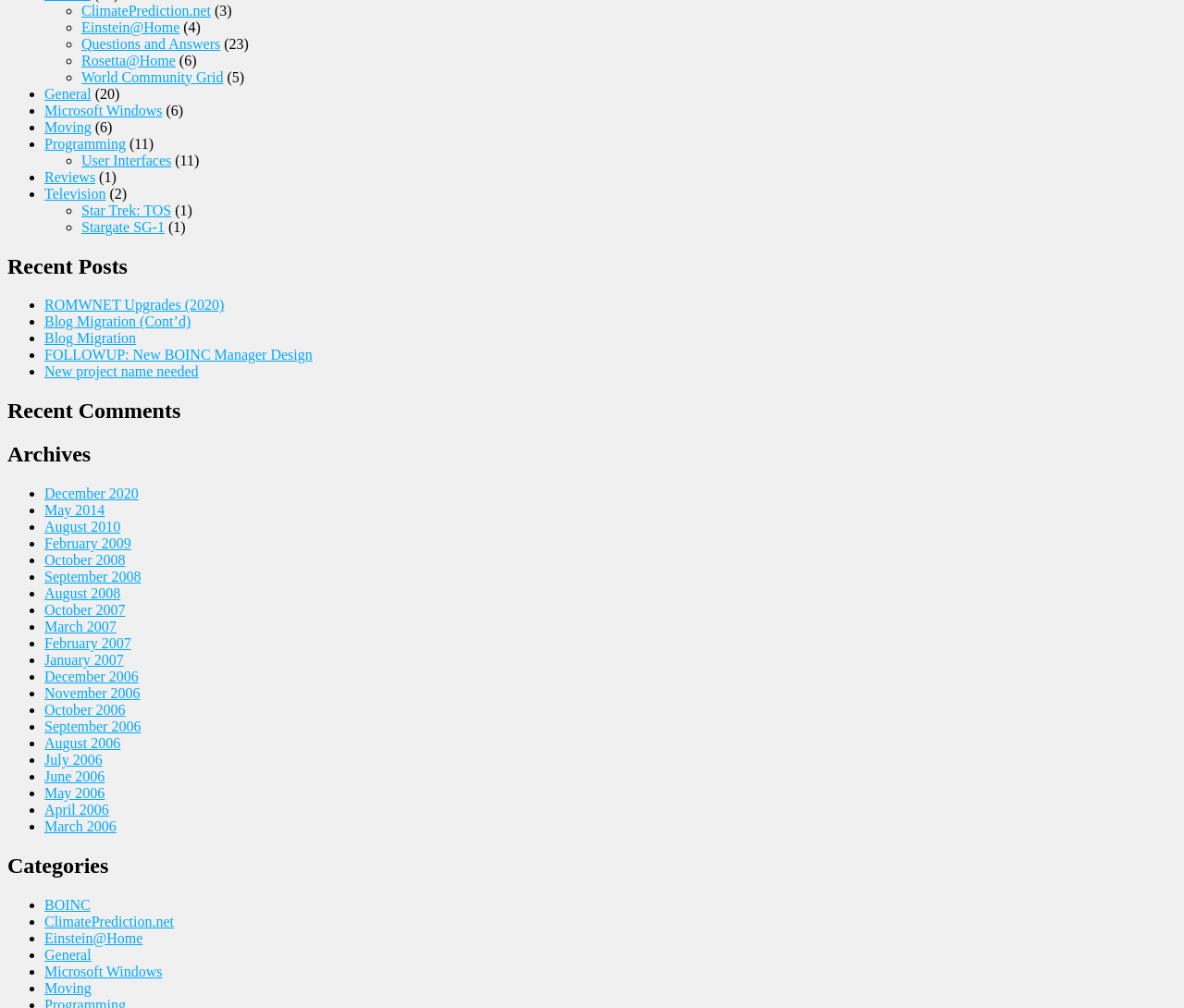Based on the image, provide a detailed response to the question:
How many links are there under Recent Posts?

I counted the number of links under the 'Recent Posts' heading, which starts at y-coordinate 0.252. There are 5 links, each with a bullet point and a text description.